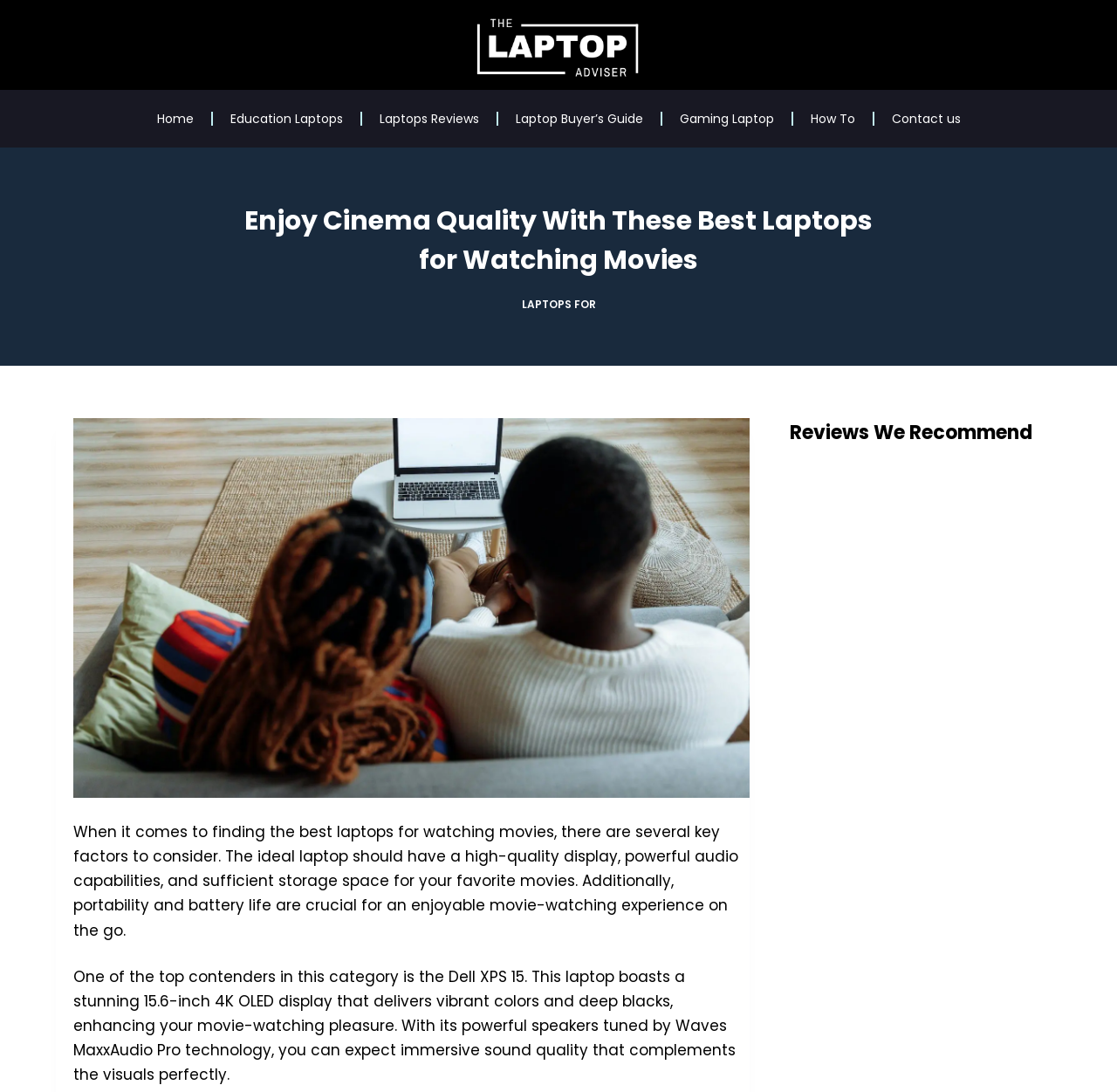What is the ideal laptop display for watching movies?
Please respond to the question thoroughly and include all relevant details.

According to the webpage, when finding the best laptops for watching movies, one of the key factors to consider is the display. The ideal laptop should have a high-quality display, which is mentioned in the introductory paragraph.